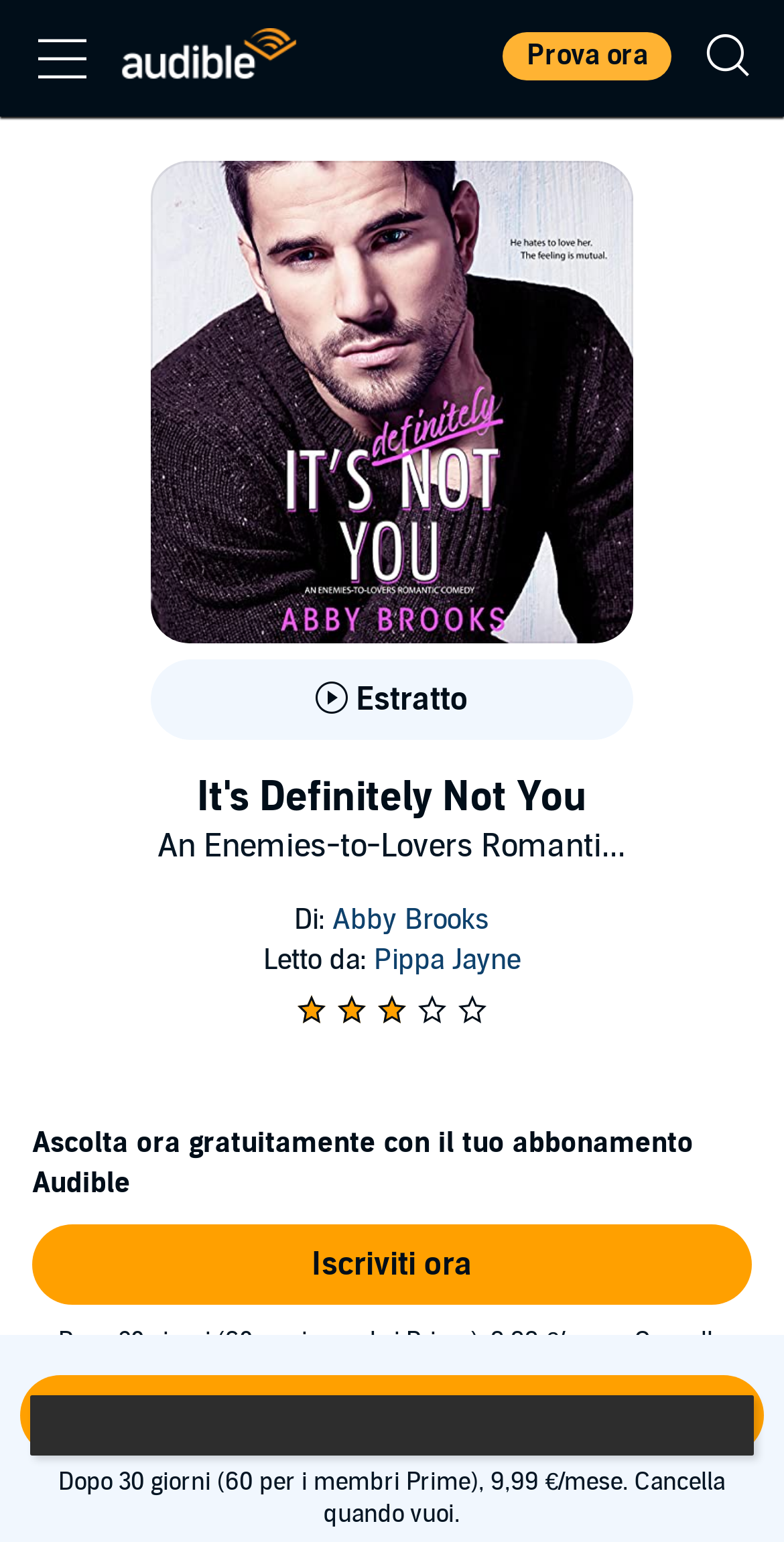What is the rating of the audiobook?
Look at the image and provide a short answer using one word or a phrase.

3.0 out of 5 stars